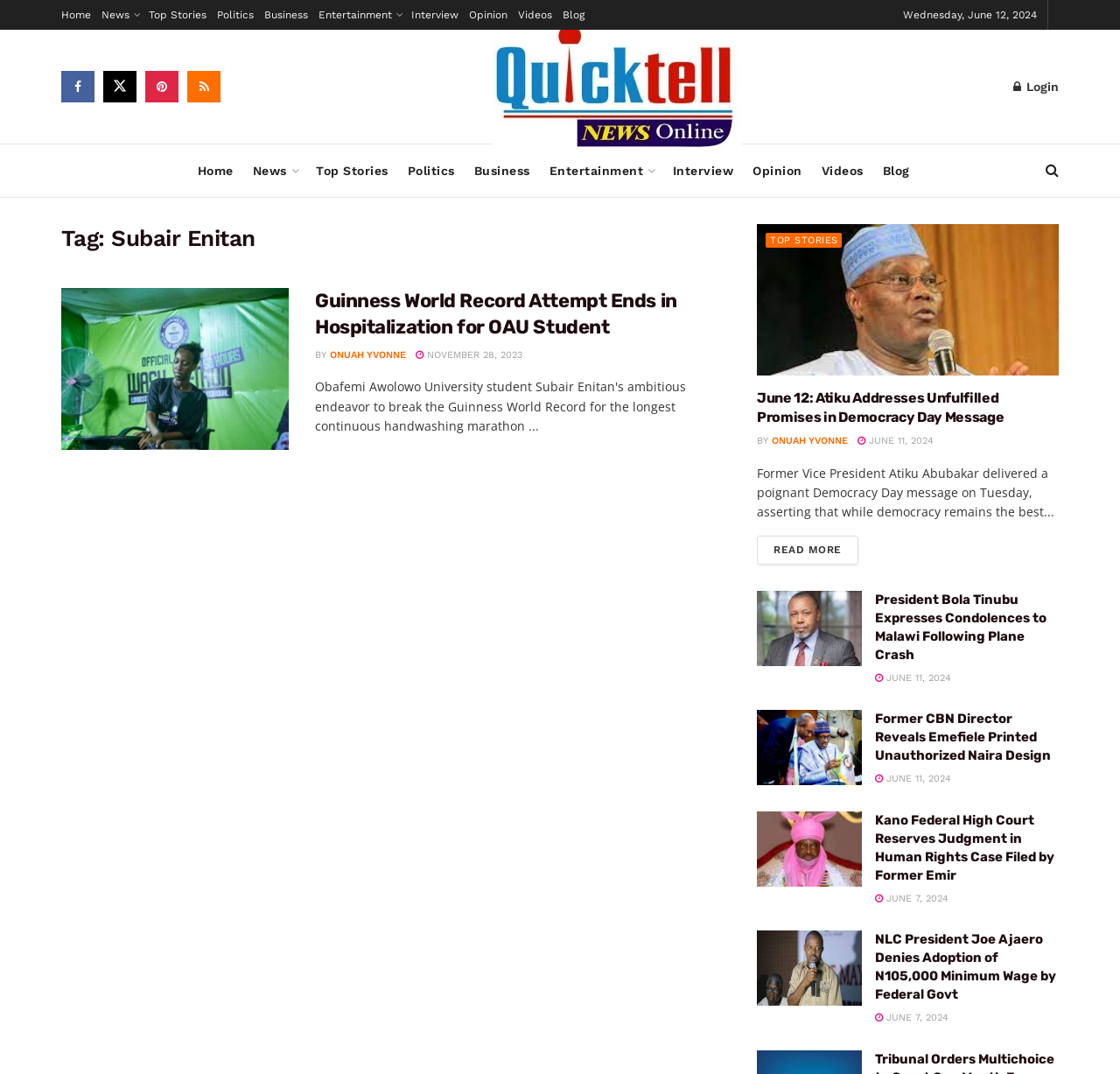Determine the bounding box coordinates of the UI element described below. Use the format (top-left x, top-left y, bottom-right x, bottom-right y) with floating point numbers between 0 and 1: Blog

[0.788, 0.148, 0.812, 0.17]